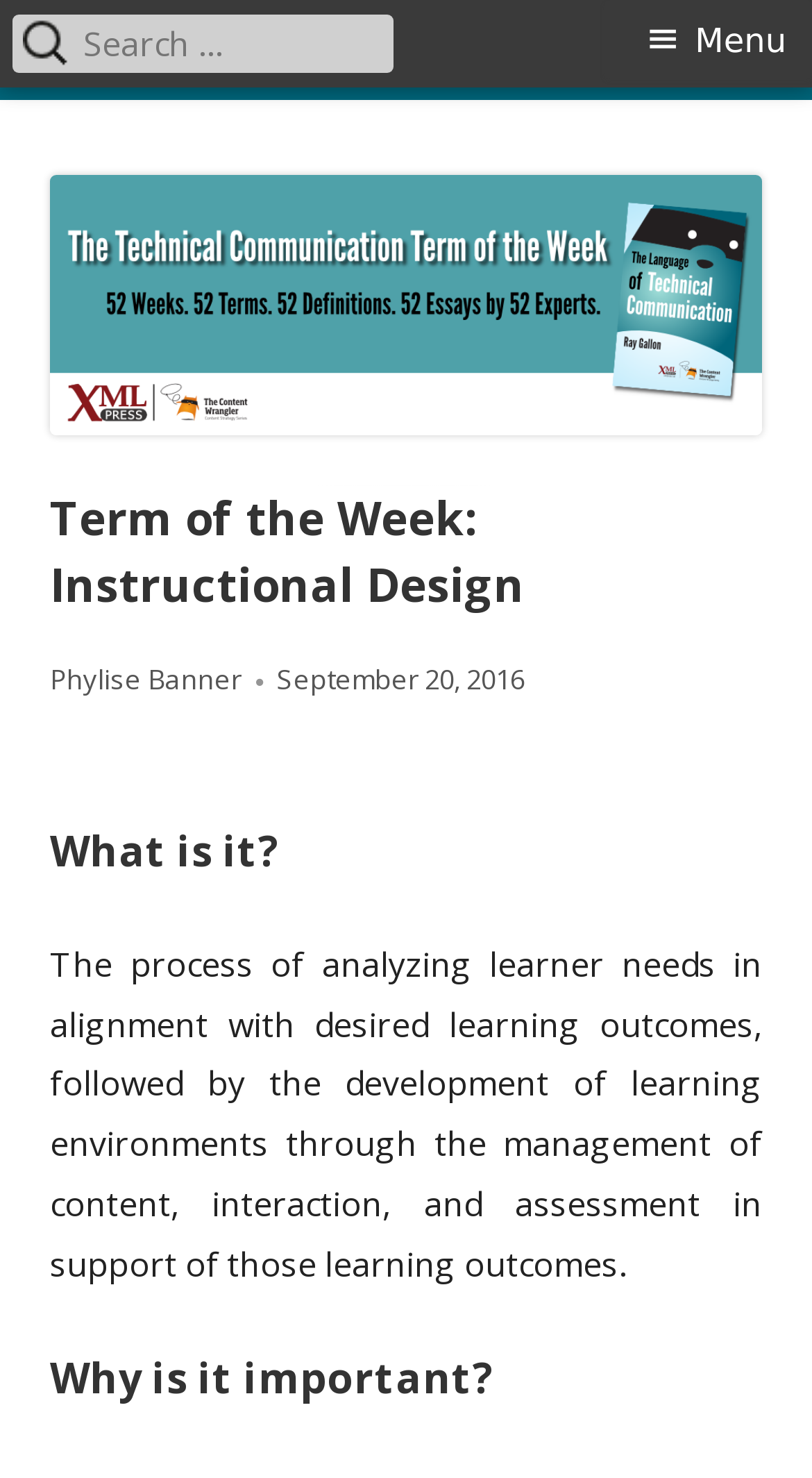What is the author of the article?
Utilize the image to construct a detailed and well-explained answer.

I found the author's name by looking at the section that provides information about the article, where I found a link with the text 'Phylise Banner'.